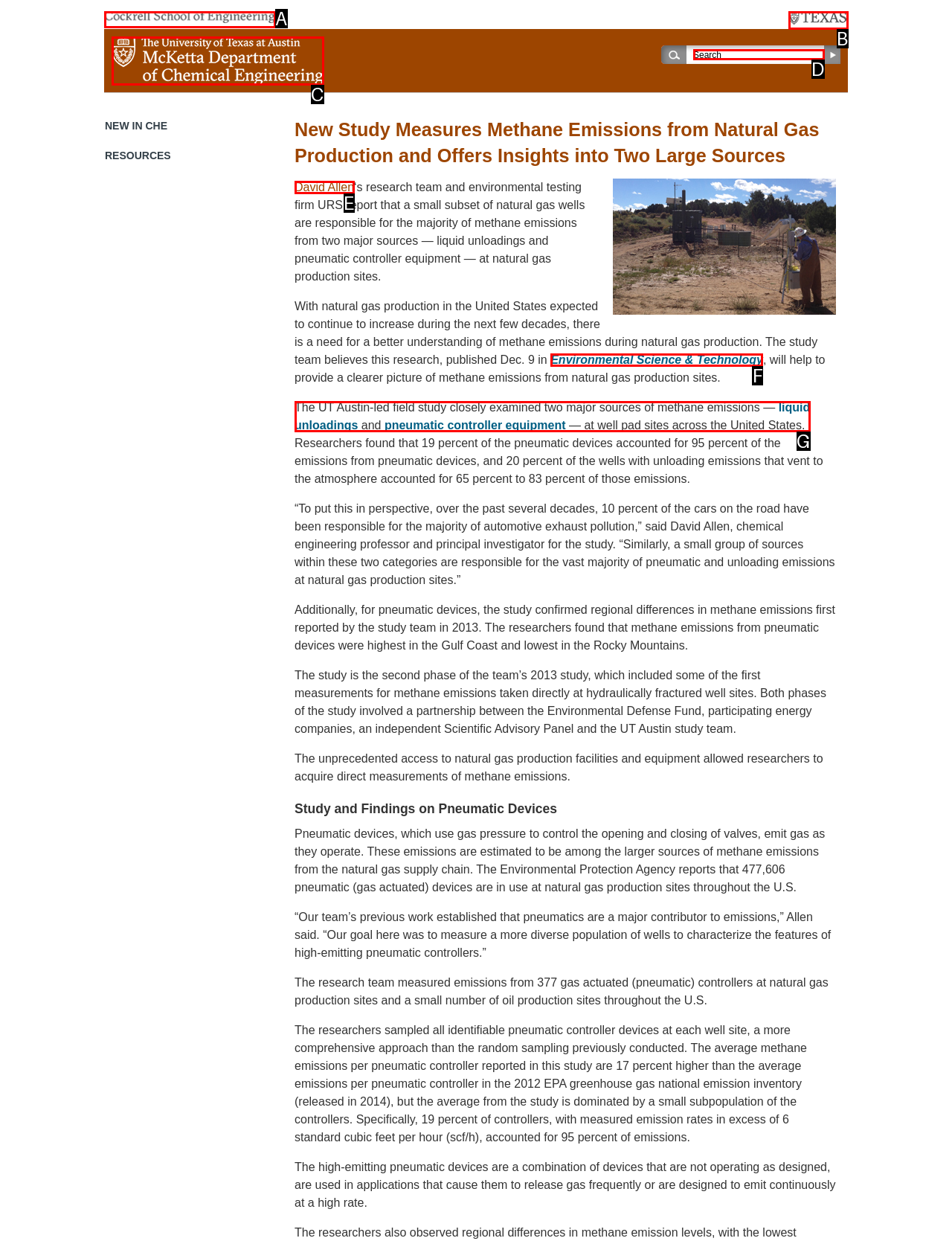Identify the letter of the UI element that fits the description: liquid unloadings
Respond with the letter of the option directly.

G